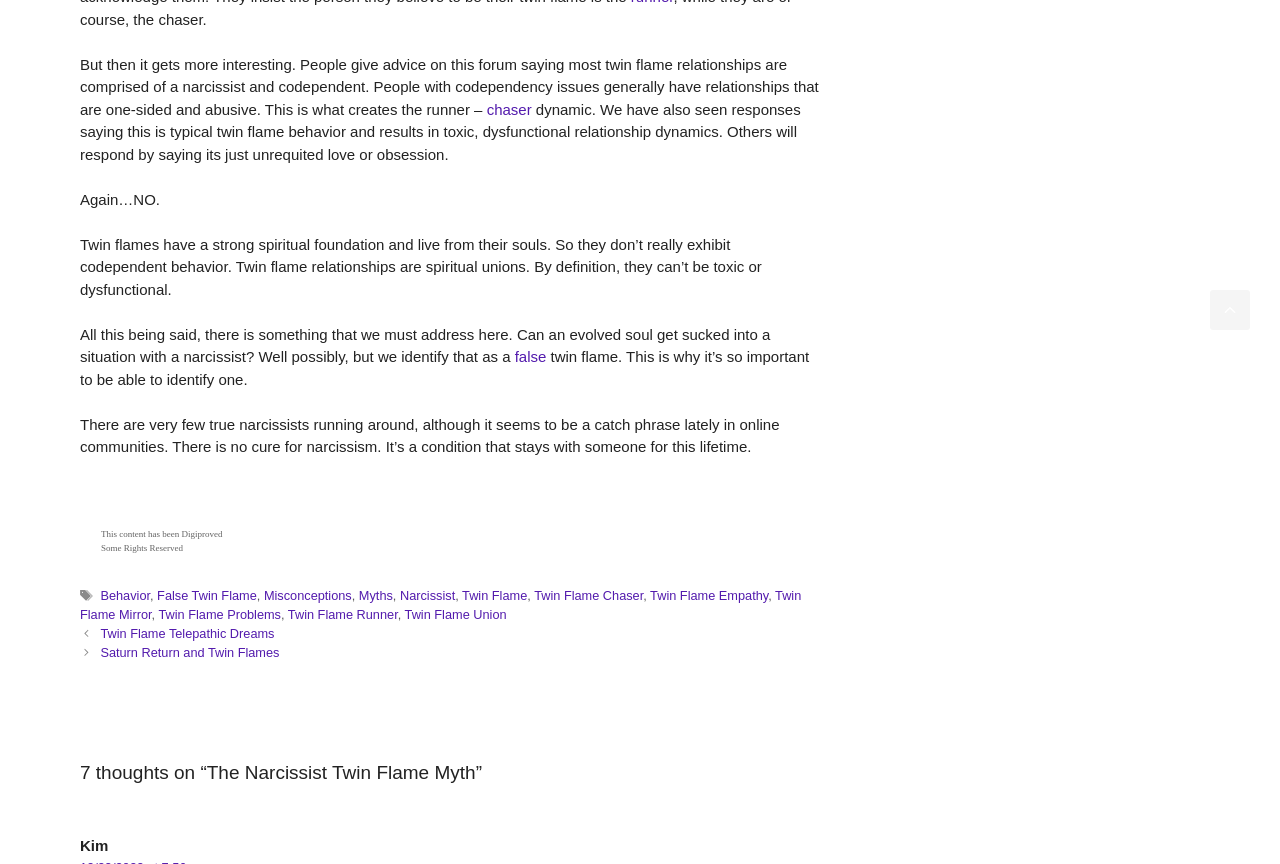Please locate the bounding box coordinates of the region I need to click to follow this instruction: "Read the article about The Narcissist Twin Flame Myth".

[0.062, 0.882, 0.641, 0.909]